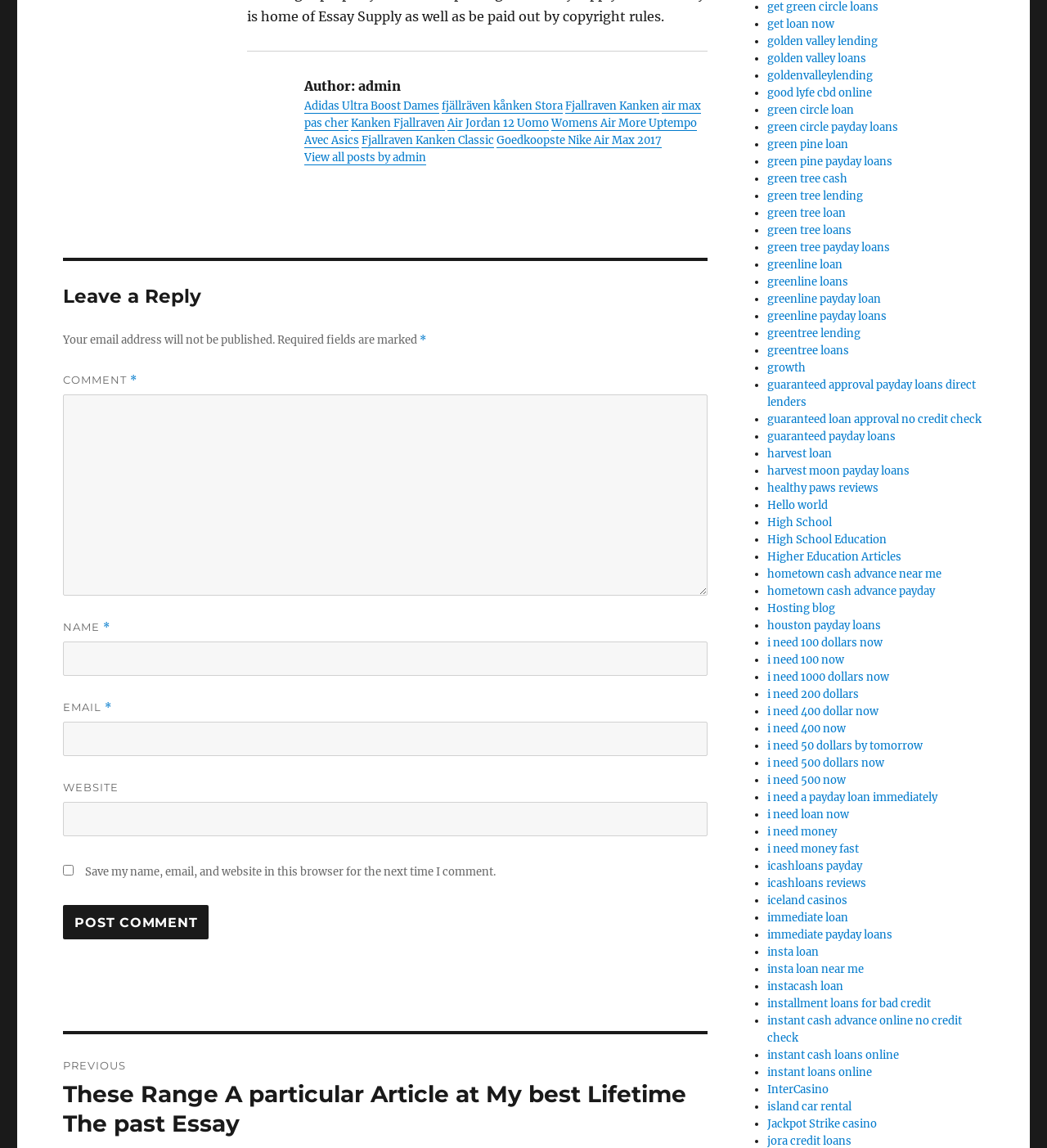Determine the bounding box coordinates for the UI element with the following description: "i need 500 dollars now". The coordinates should be four float numbers between 0 and 1, represented as [left, top, right, bottom].

[0.733, 0.659, 0.844, 0.671]